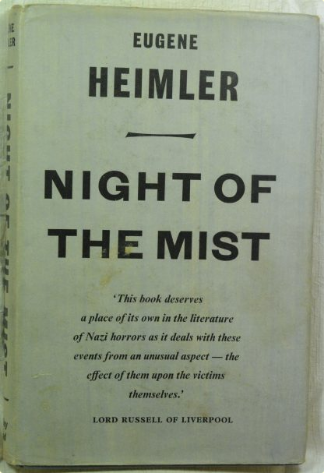Please provide a brief answer to the following inquiry using a single word or phrase:
Who authored the book?

Eugene Heimler